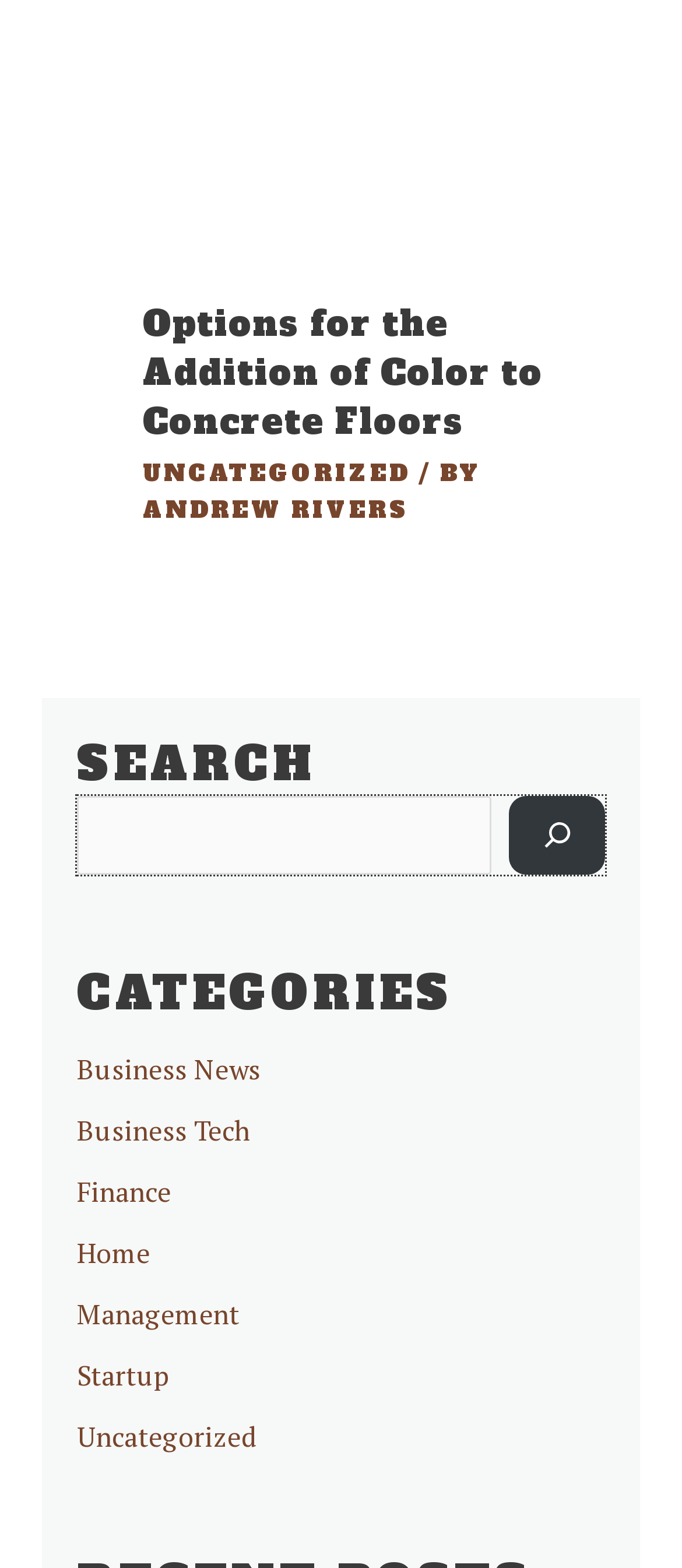Give a one-word or short-phrase answer to the following question: 
What is the title of the main article?

Options for the Addition of Color to Concrete Floors